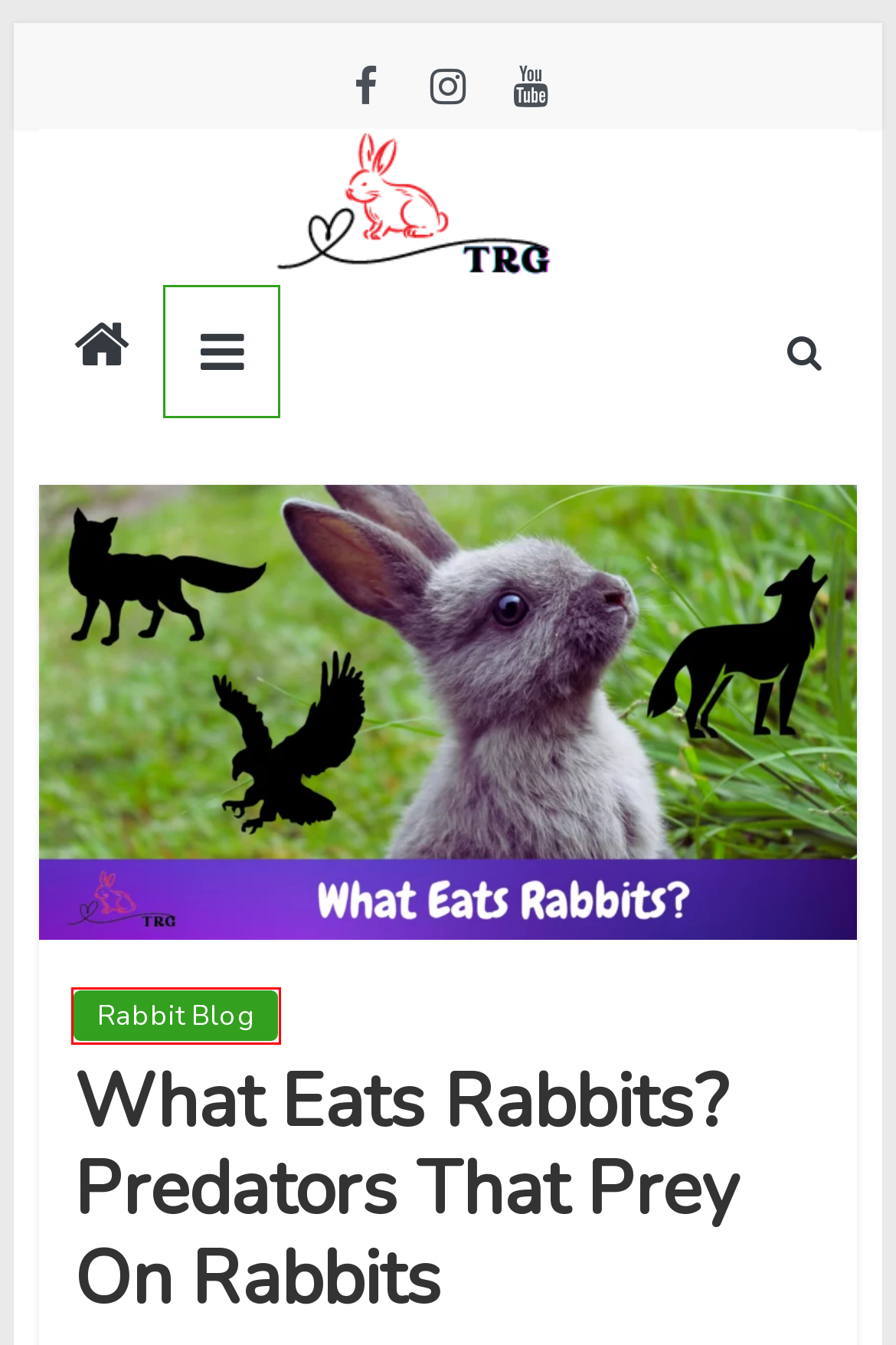Look at the screenshot of a webpage where a red rectangle bounding box is present. Choose the webpage description that best describes the new webpage after clicking the element inside the red bounding box. Here are the candidates:
A. Jacob Mathew - Author
B. Can Rabbits Eat Bananas? Here's What You Need To Know
C. What Do Rabbits Like To Smell? A Nose for News!
D. What Do Rabbits Like To Scratch? Ultimate Guide to Rabbit Scratching!
E. What Do Rabbits Like To Do For Fun? The Bunny Business!!
F. The Rabbit Guide - All About the Cute Rabbits
G. Disclaimer - The Rabbit Guide
H. Rabbit Blog Archives - The Rabbit Guide

H